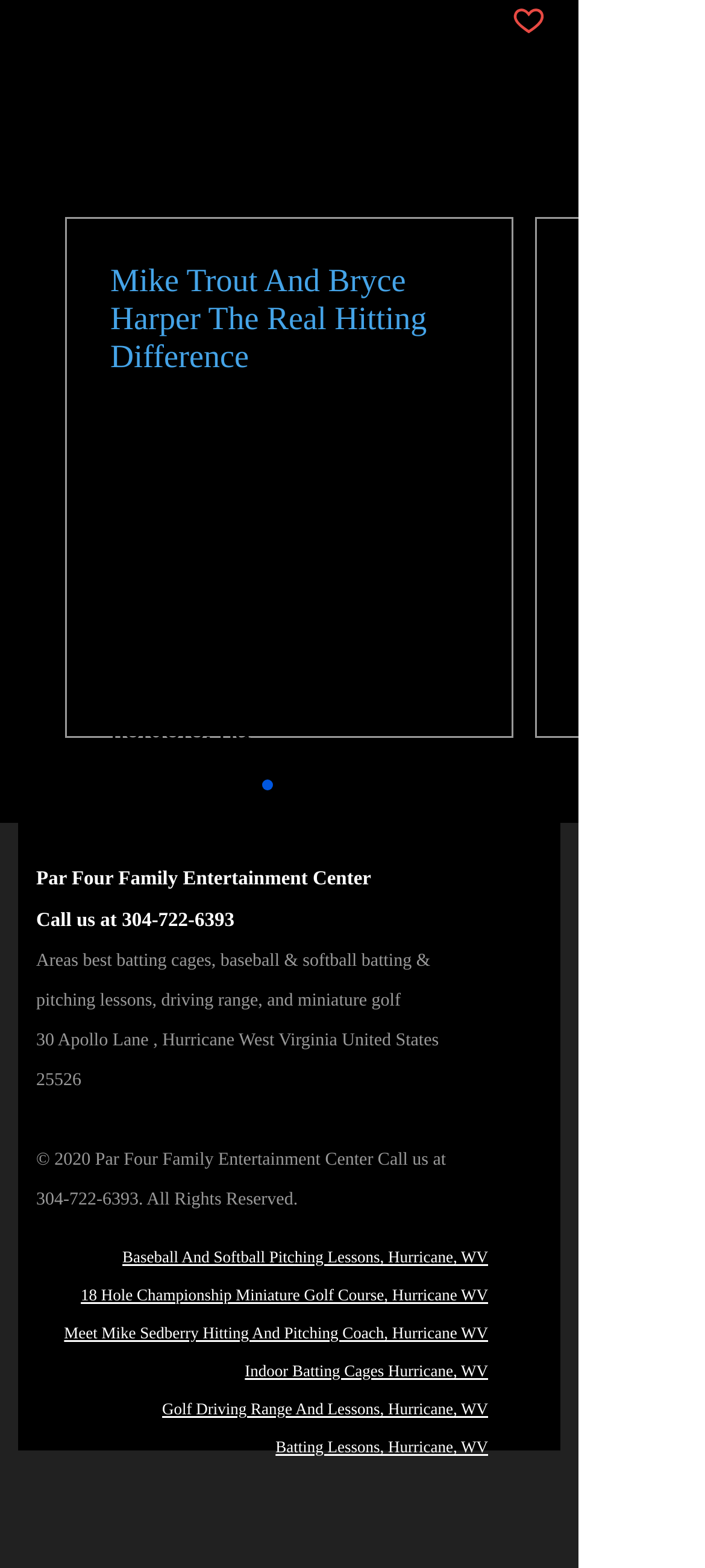Refer to the screenshot and give an in-depth answer to this question: What is the location of the entertainment center?

I found the answer by looking at the StaticText element with the text '30 Apollo Lane, Hurricane West Virginia United States 25526' at coordinates [0.051, 0.657, 0.622, 0.695]. This text mentions the address of the entertainment center, which includes the location.